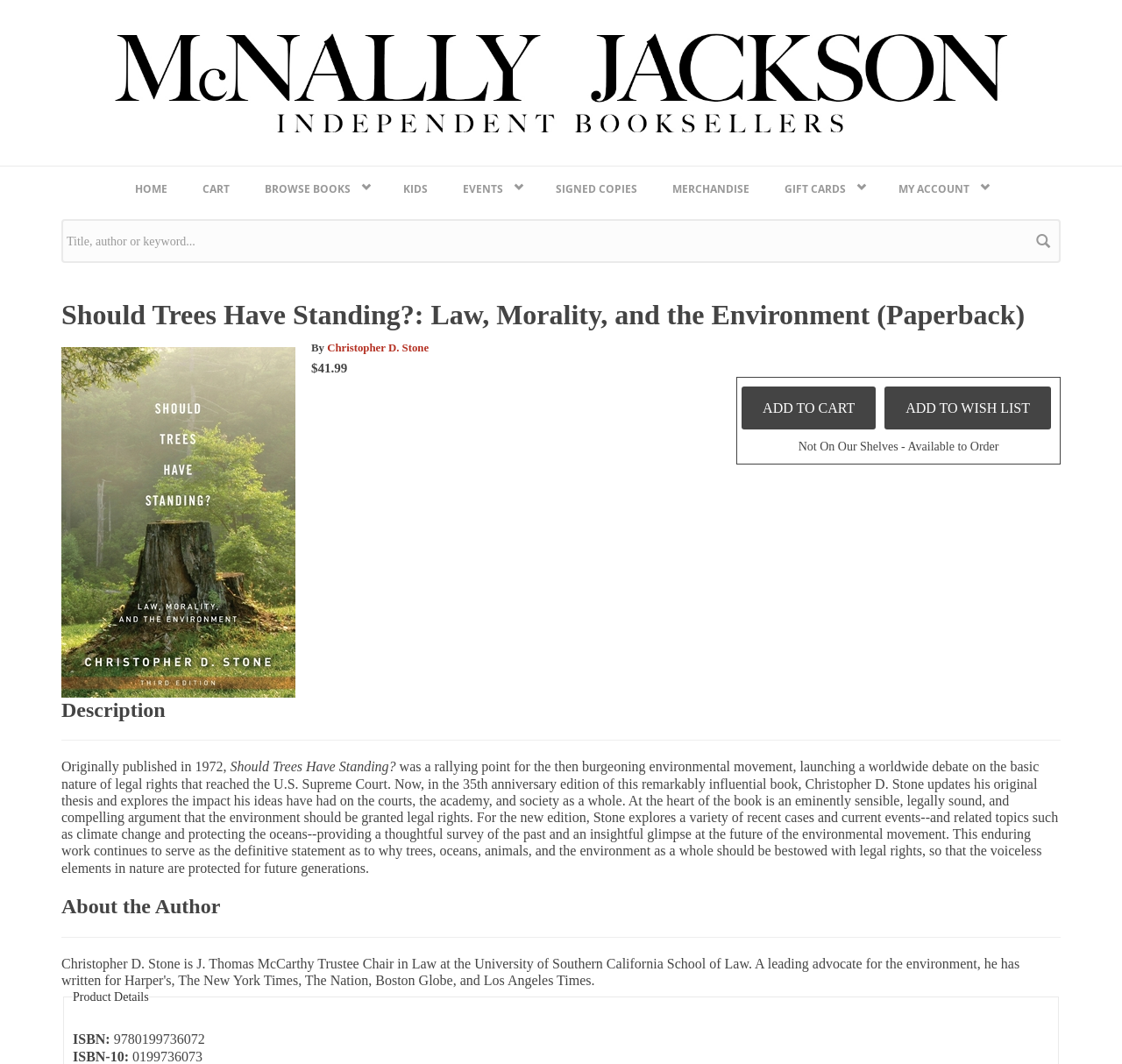What is the price of the book?
Please answer the question with a detailed and comprehensive explanation.

The price of the book can be found on the webpage by looking at the section that describes the book details. Specifically, it is located below the book title and author information, and is displayed as a static text element.